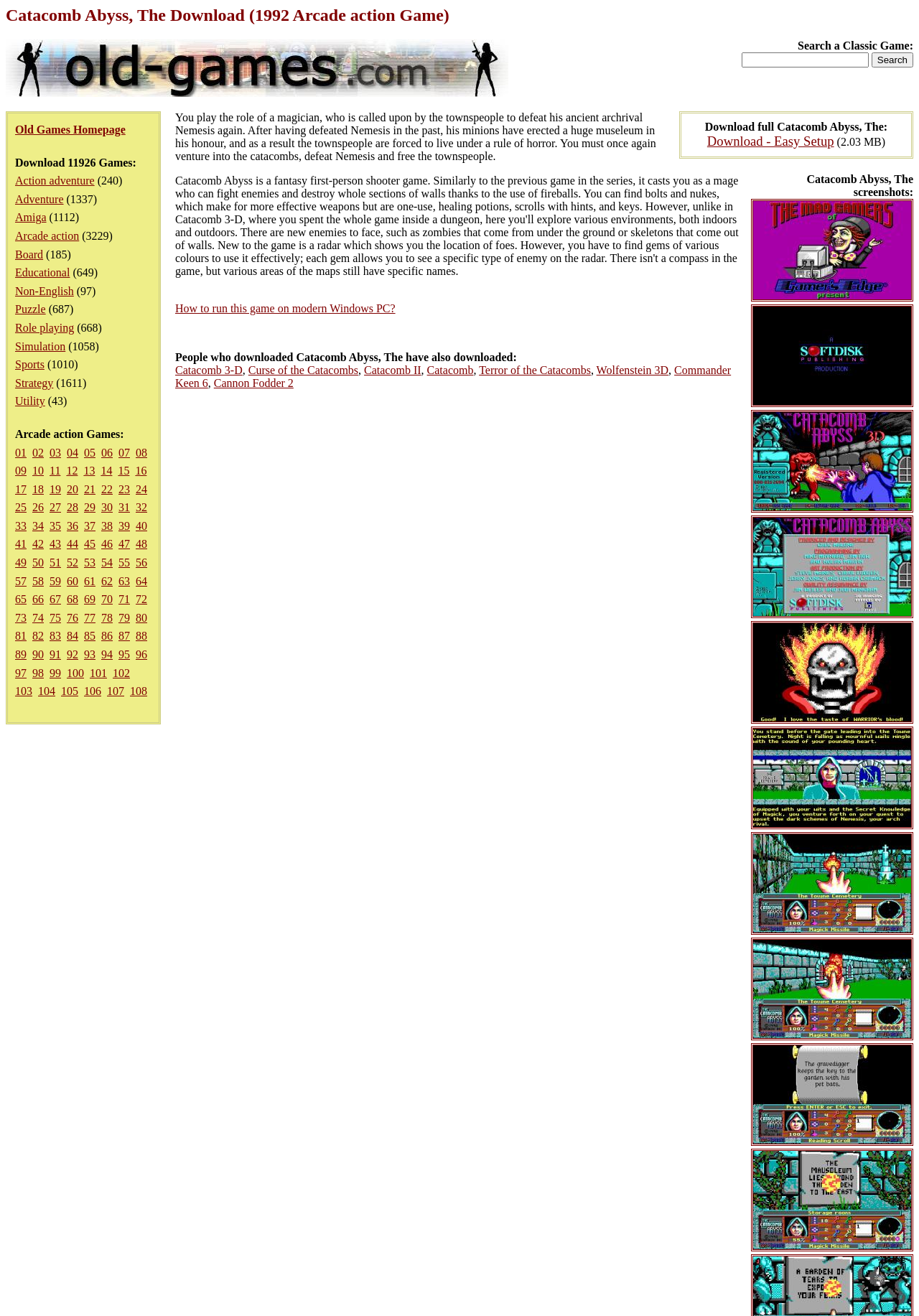Please identify the bounding box coordinates of the element on the webpage that should be clicked to follow this instruction: "Search for Action adventure games". The bounding box coordinates should be given as four float numbers between 0 and 1, formatted as [left, top, right, bottom].

[0.016, 0.133, 0.103, 0.142]